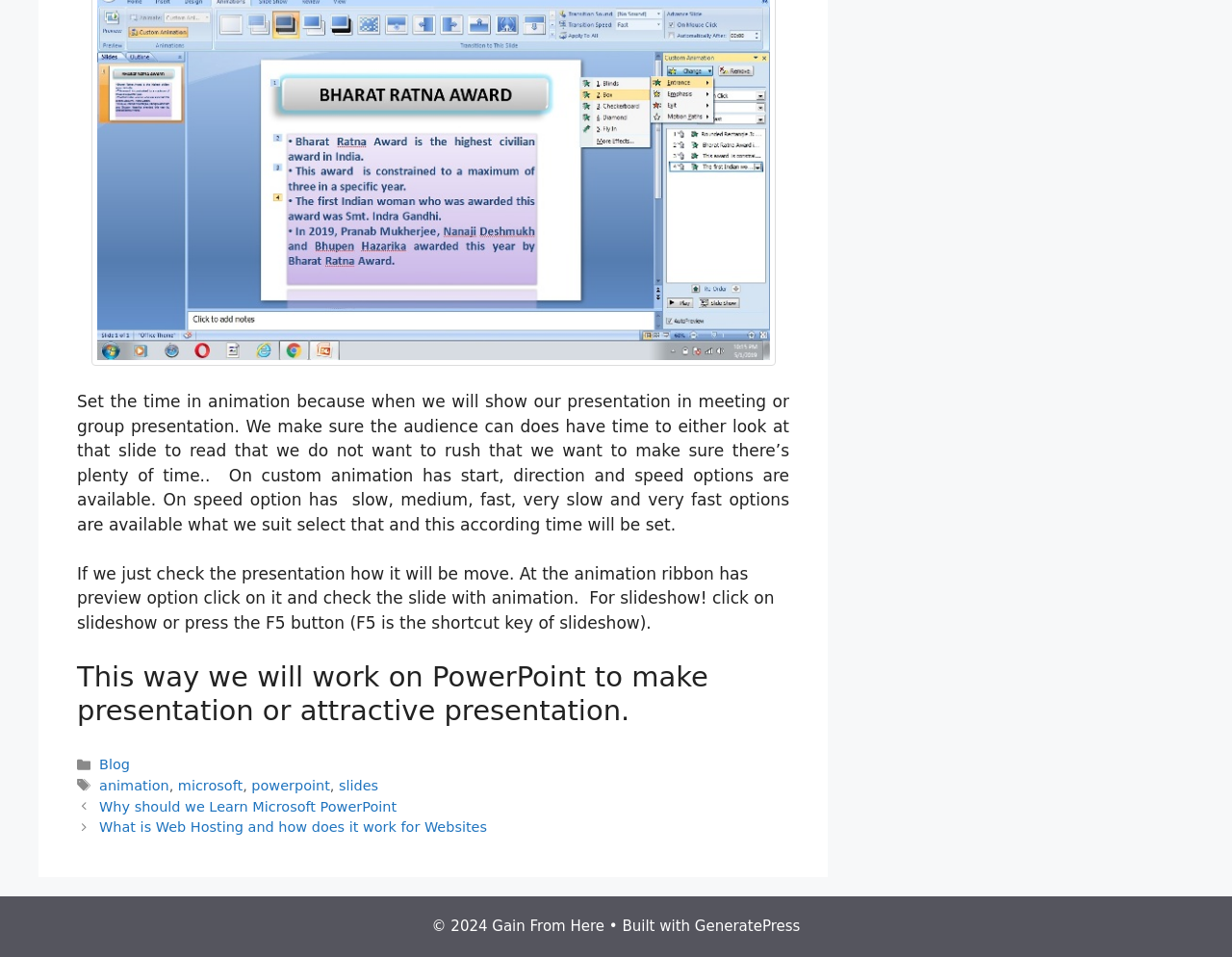Find the bounding box coordinates of the element's region that should be clicked in order to follow the given instruction: "Click on the 'animation' tag". The coordinates should consist of four float numbers between 0 and 1, i.e., [left, top, right, bottom].

[0.081, 0.813, 0.137, 0.829]